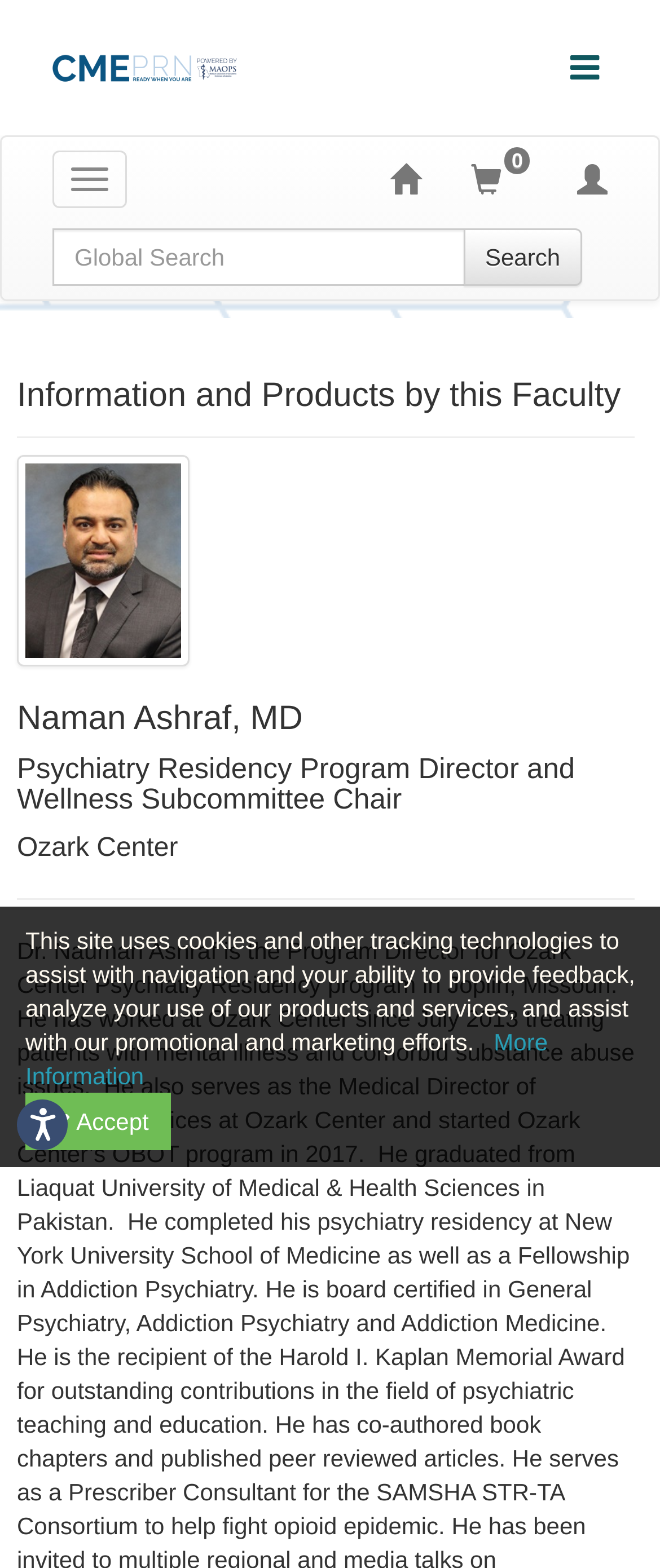Convey a detailed summary of the webpage, mentioning all key elements.

The webpage is about Naman Ashraf, a faculty member of the Missouri Association of Osteopathic Physicians & Surgeons, showcasing his products and seminars. 

At the top left corner, there is a static text for screen-reader mode, followed by a "Skip to Content" link. On the same line, an accessibility button is located on the right side, accompanied by a small image. 

On the top right corner, there is a button with a hamburger icon, which is not expanded, and controls the navigation bar. Next to it, there are three links: "Home", "Shopping Cart", and "My Account". 

Below these links, a search bar is located, consisting of a text box and a "Search" button. 

The main content of the webpage starts with a heading that reads "Information and Products by this Faculty". Below it, there are three headings that introduce Naman Ashraf, his role as Psychiatry Residency Program Director and Wellness Subcommittee Chair, and his affiliation with Ozark Center. 

A horizontal separator line divides the top section from the bottom section. In the bottom section, a static text explains the website's use of cookies and tracking technologies. Next to it, there is a "More Information" link and an "Accept" button.